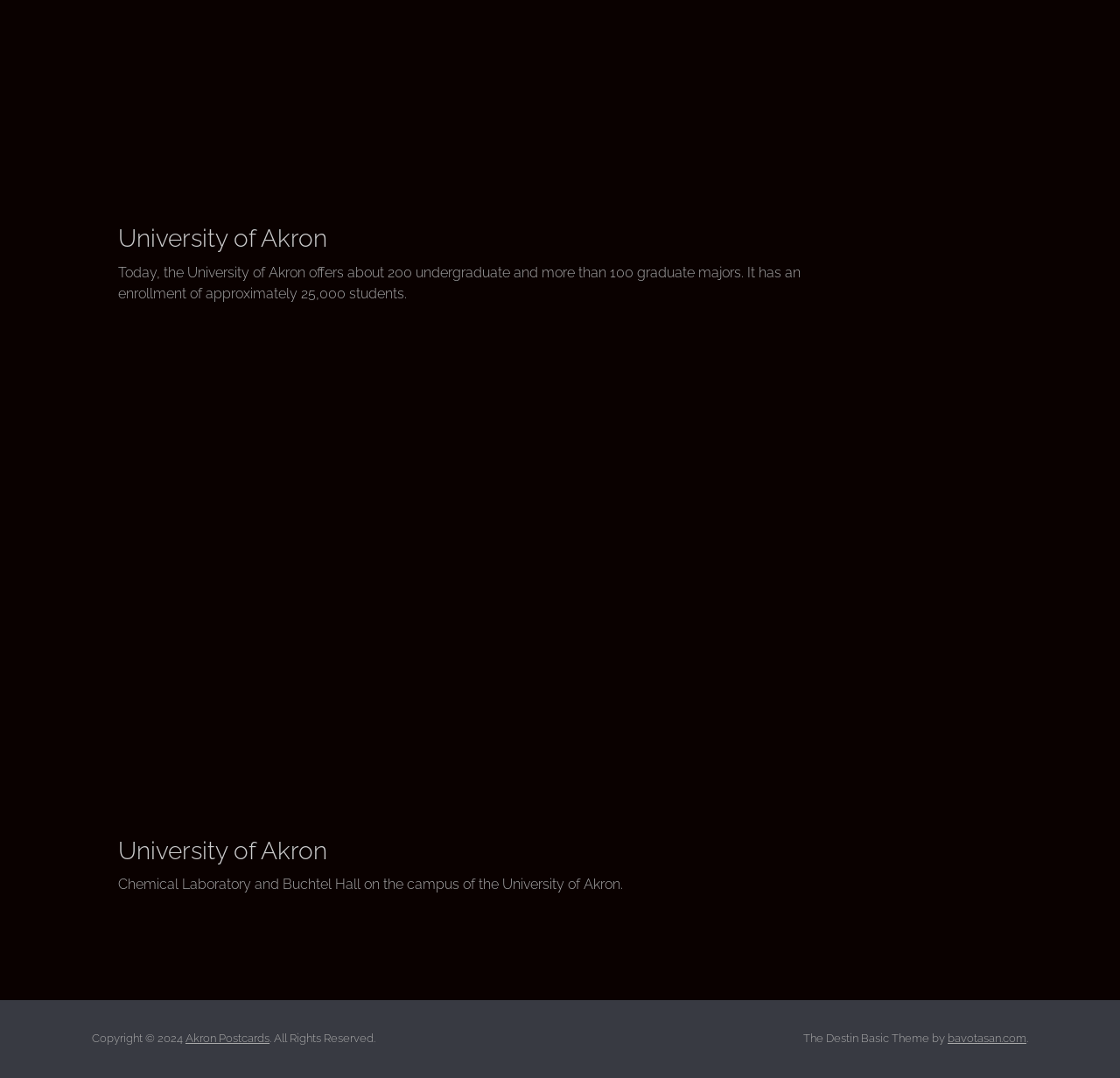Use the information in the screenshot to answer the question comprehensively: What is the name of the building in the image?

The name of the building in the image can be found in the StaticText element below the image, which reads 'Chemical Laboratory and Buchtel Hall on the campus of the University of Akron.'